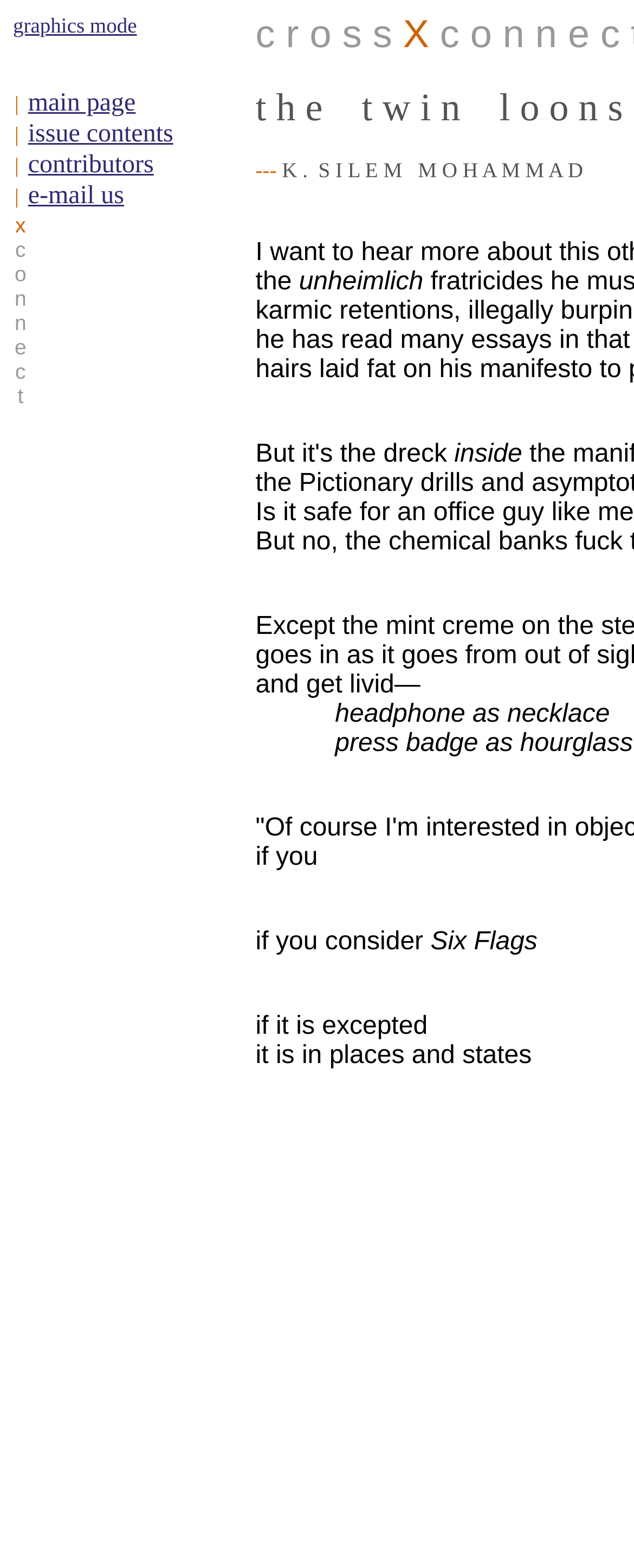Please respond to the question with a concise word or phrase:
What is the text above the 'inside' label?

graphics mode